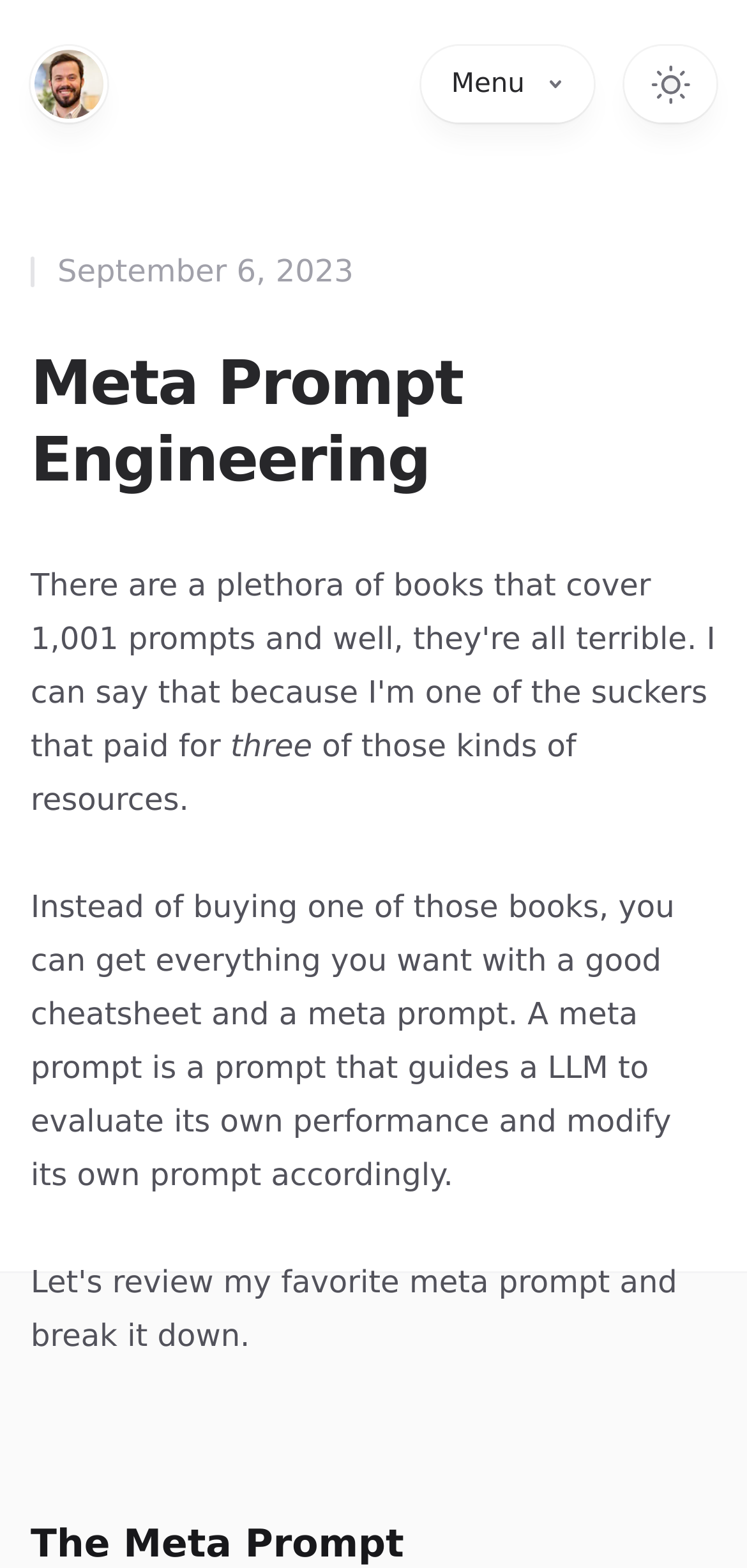What is the date mentioned on the webpage?
Your answer should be a single word or phrase derived from the screenshot.

September 6, 2023